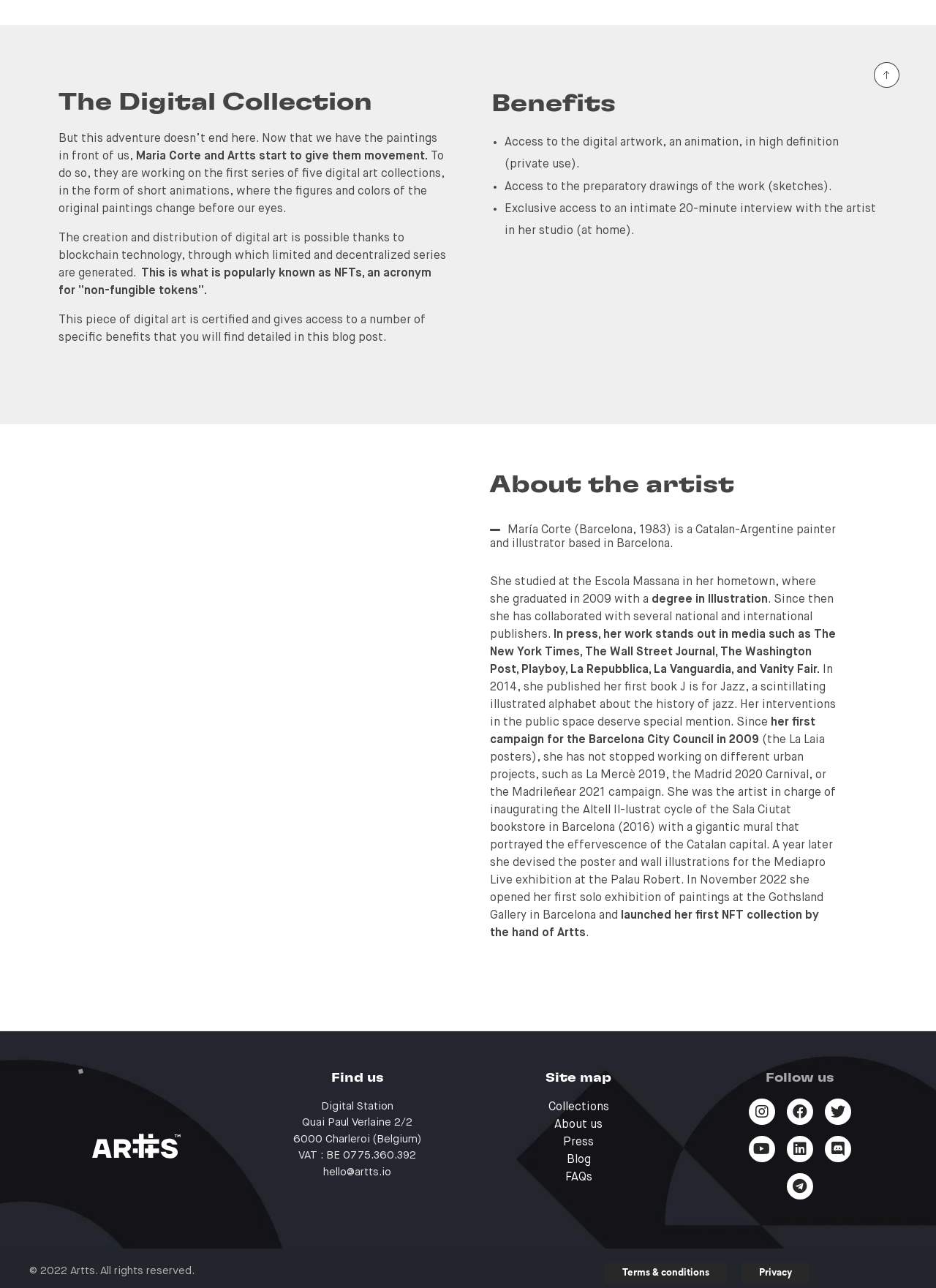Find the bounding box coordinates of the element's region that should be clicked in order to follow the given instruction: "Read the blog post". The coordinates should consist of four float numbers between 0 and 1, i.e., [left, top, right, bottom].

[0.062, 0.103, 0.467, 0.126]